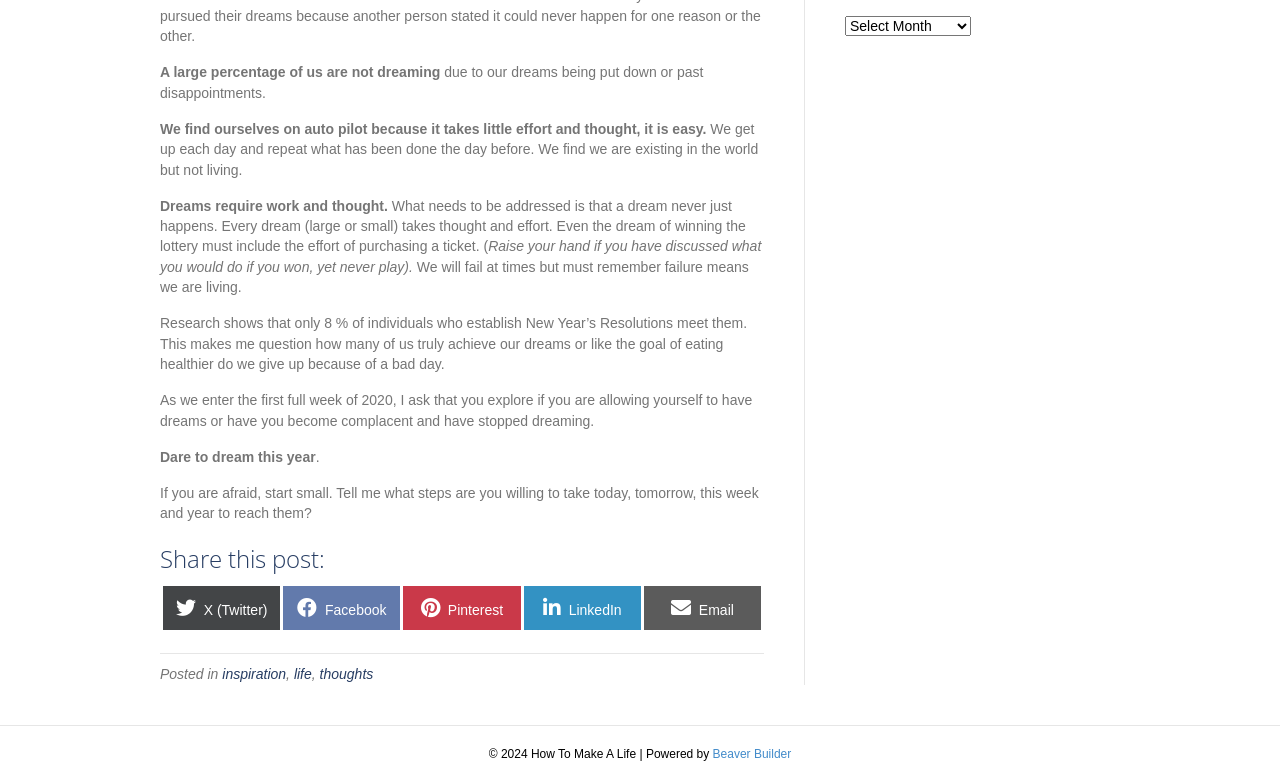Please mark the bounding box coordinates of the area that should be clicked to carry out the instruction: "Share this post on Pinterest".

[0.315, 0.749, 0.407, 0.805]